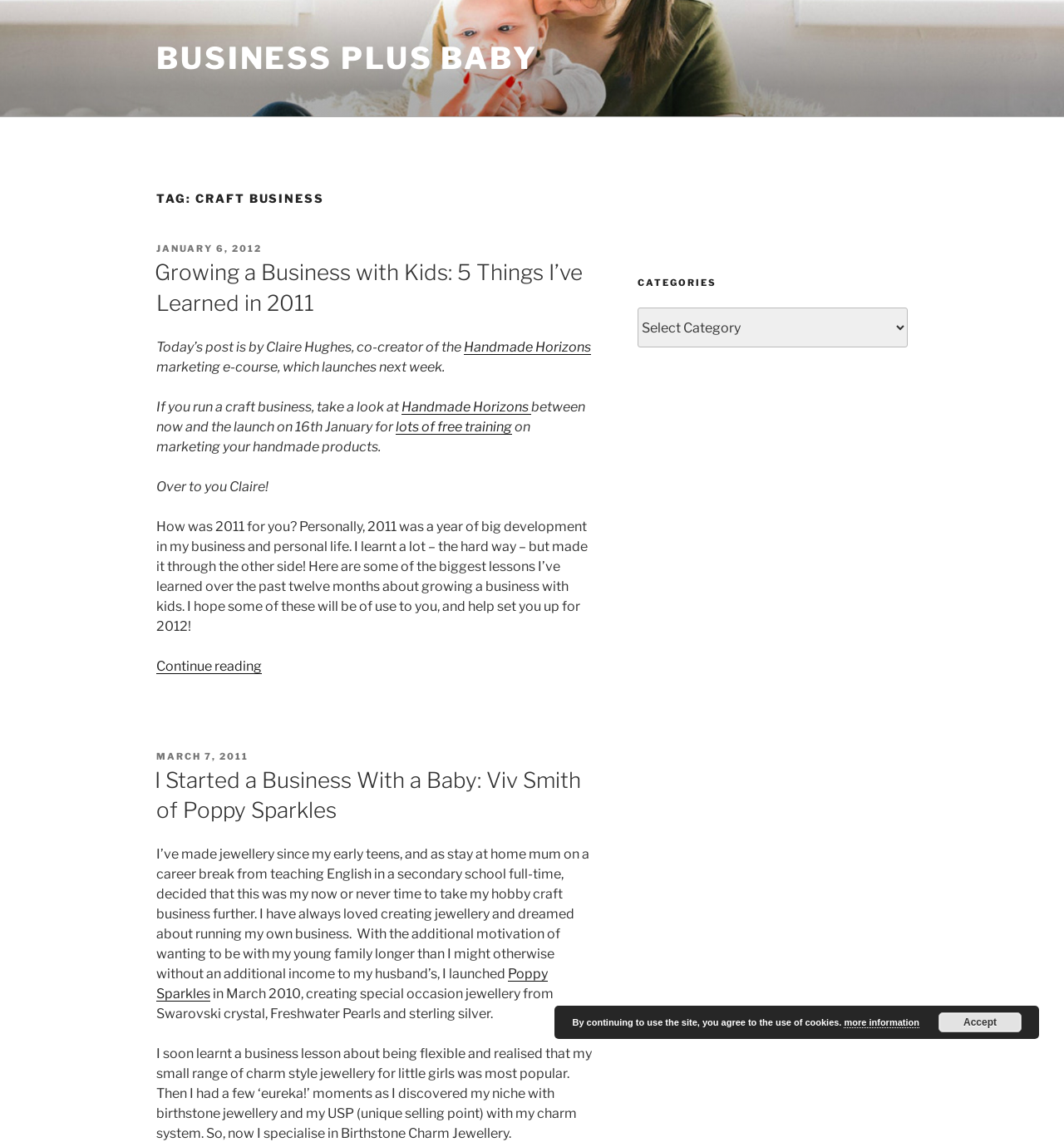Find the bounding box of the web element that fits this description: "Poppy Sparkles".

[0.147, 0.842, 0.515, 0.873]